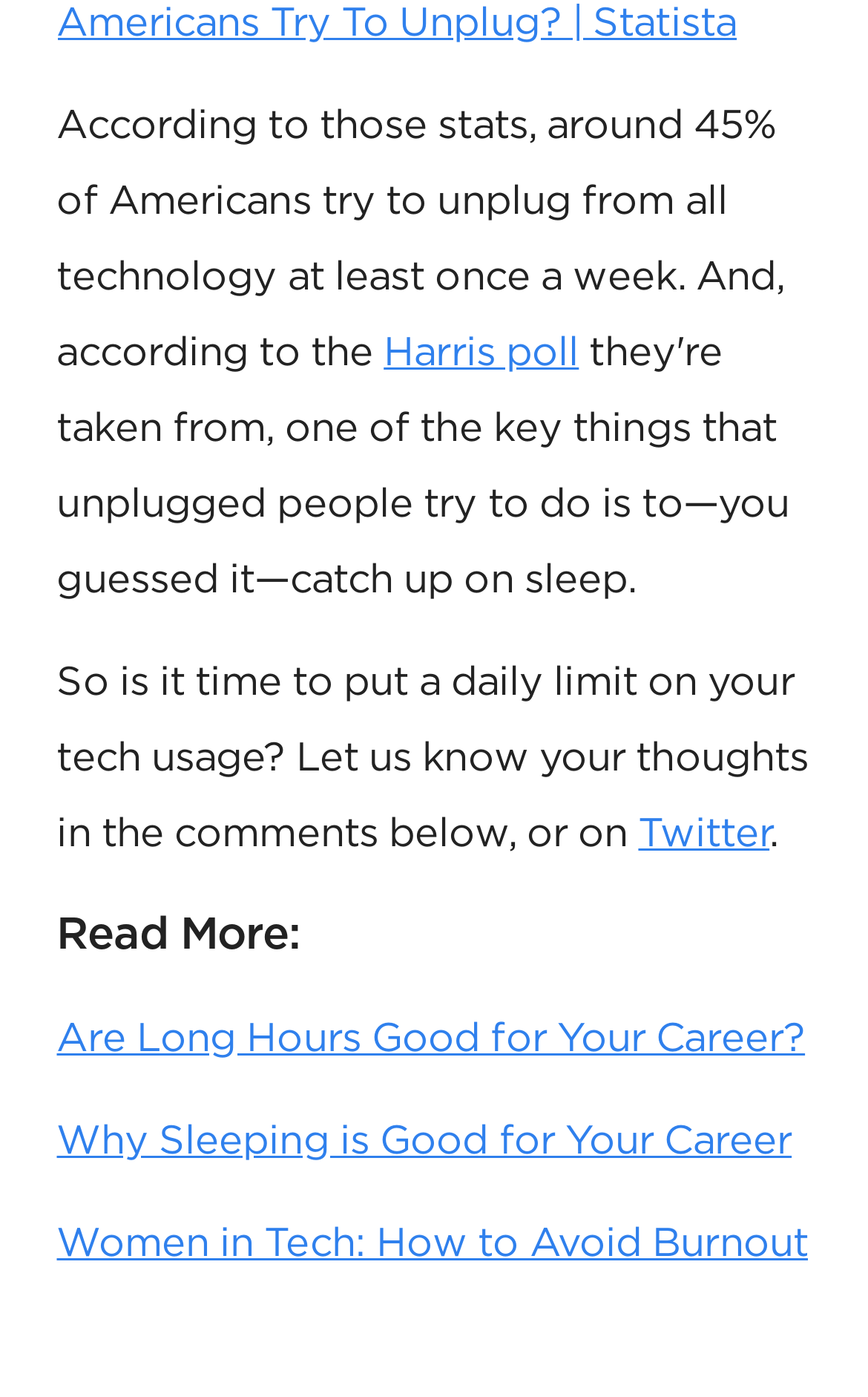How many sentences are in the first paragraph?
Based on the image, answer the question with as much detail as possible.

The first paragraph consists of two sentences, which are 'According to those stats, around 45% of Americans try to unplug from all technology at least once a week.' and 'And, according to the Harris poll'.